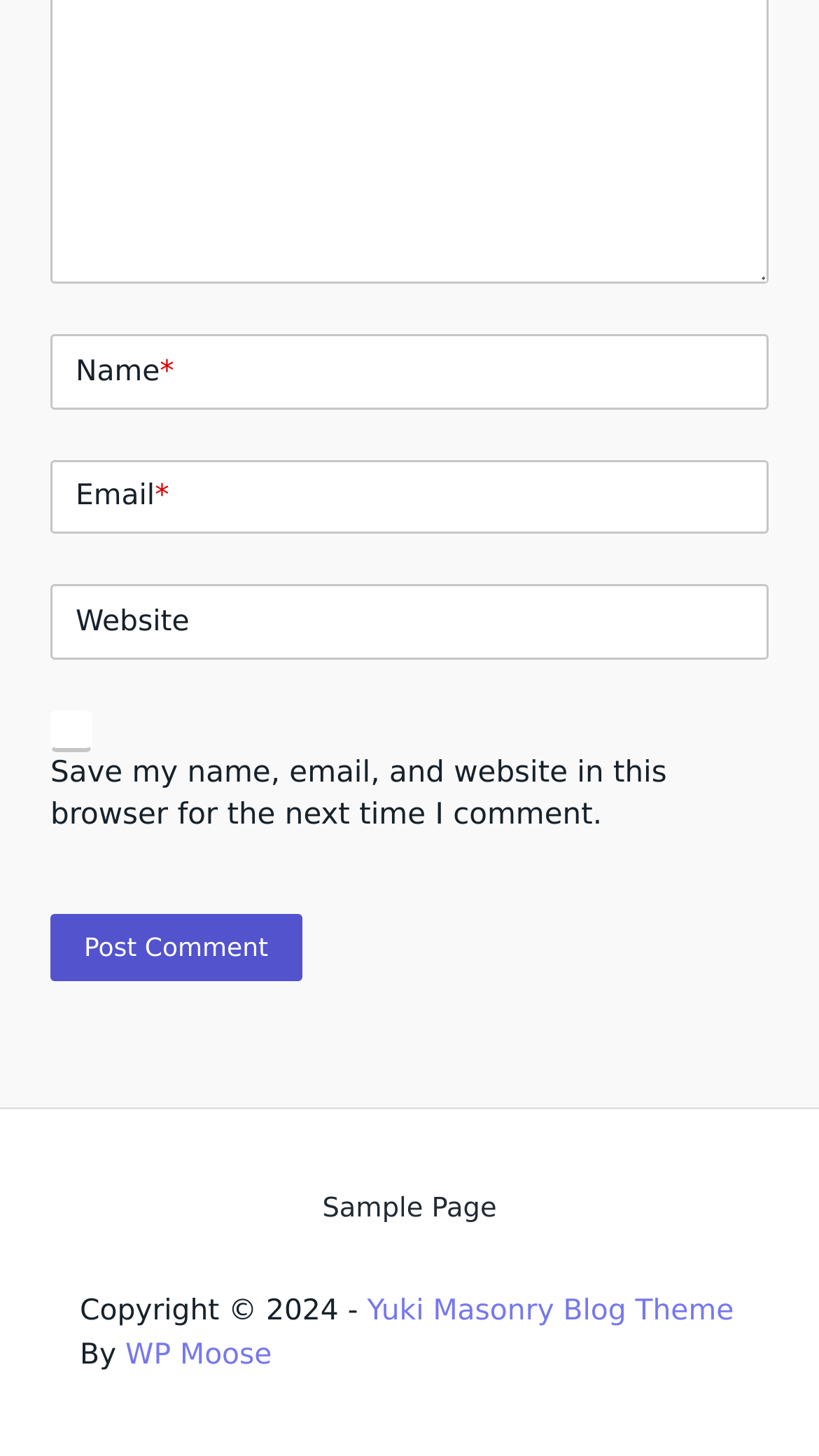Please identify the coordinates of the bounding box for the clickable region that will accomplish this instruction: "Enter your name".

[0.062, 0.229, 0.938, 0.281]